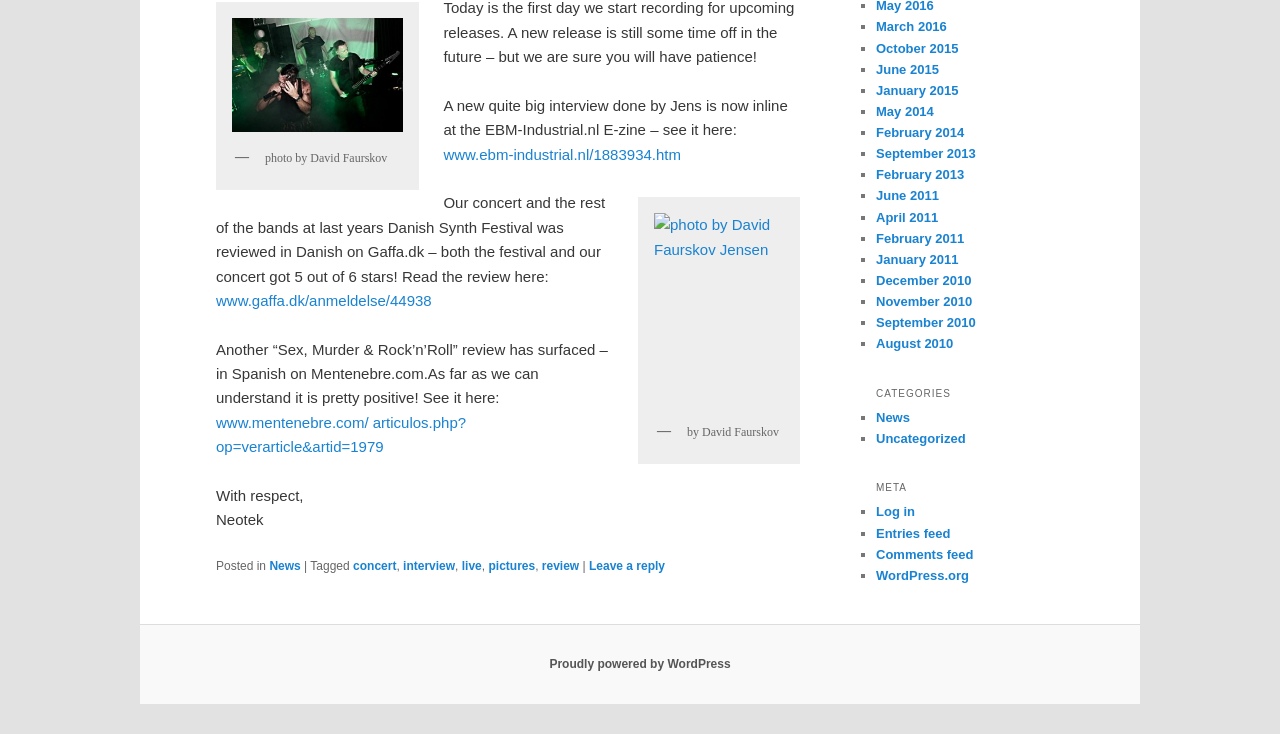Respond to the question with just a single word or phrase: 
How many images are on the webpage?

2